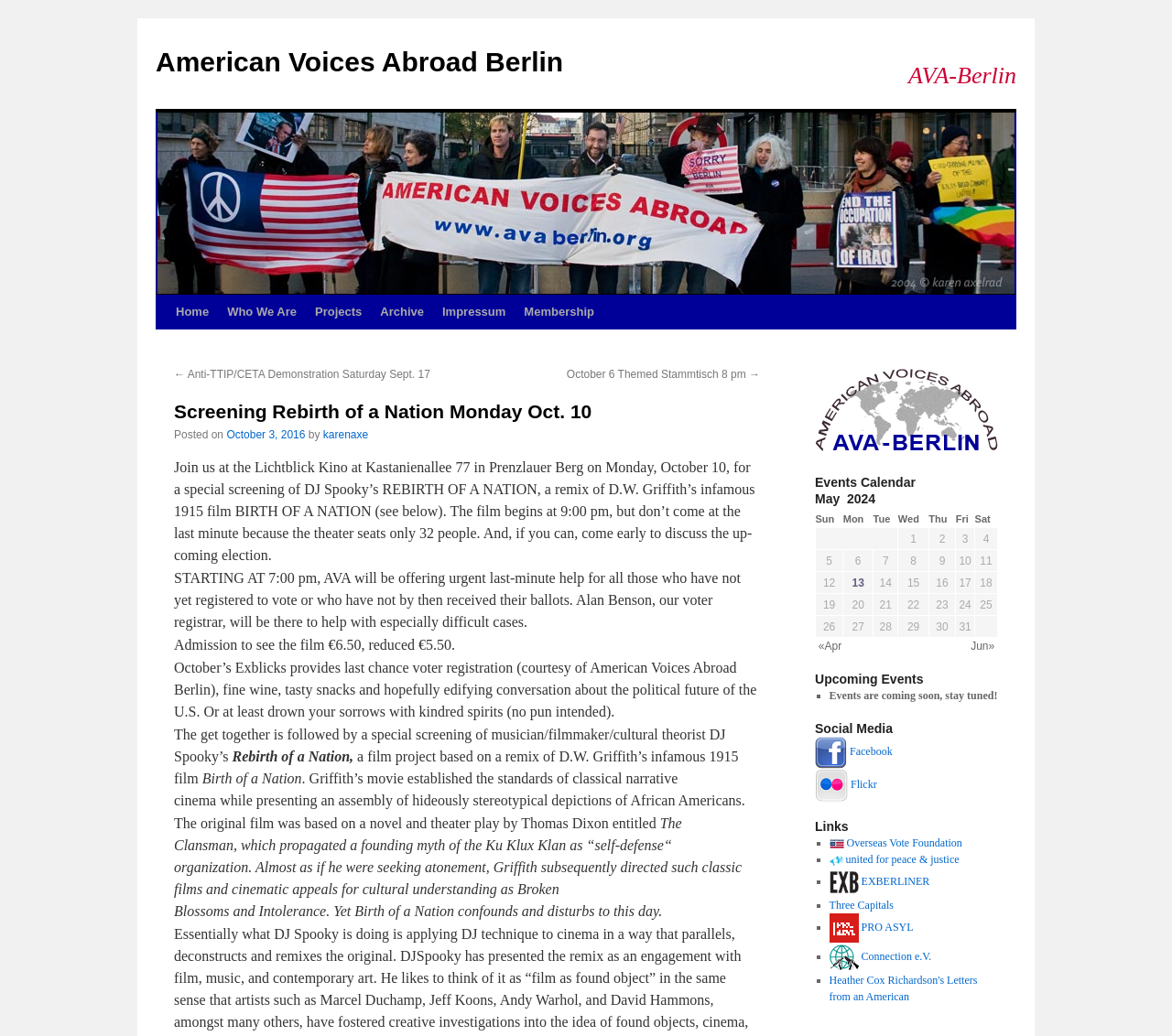What is the original title of the film remixed by DJ Spooky?
Please provide a comprehensive answer based on the visual information in the image.

The original title of the film is mentioned in the paragraph of text 'a film project based on a remix of D.W. Griffith’s infamous 1915 film Birth of a Nation' which provides details about the event.